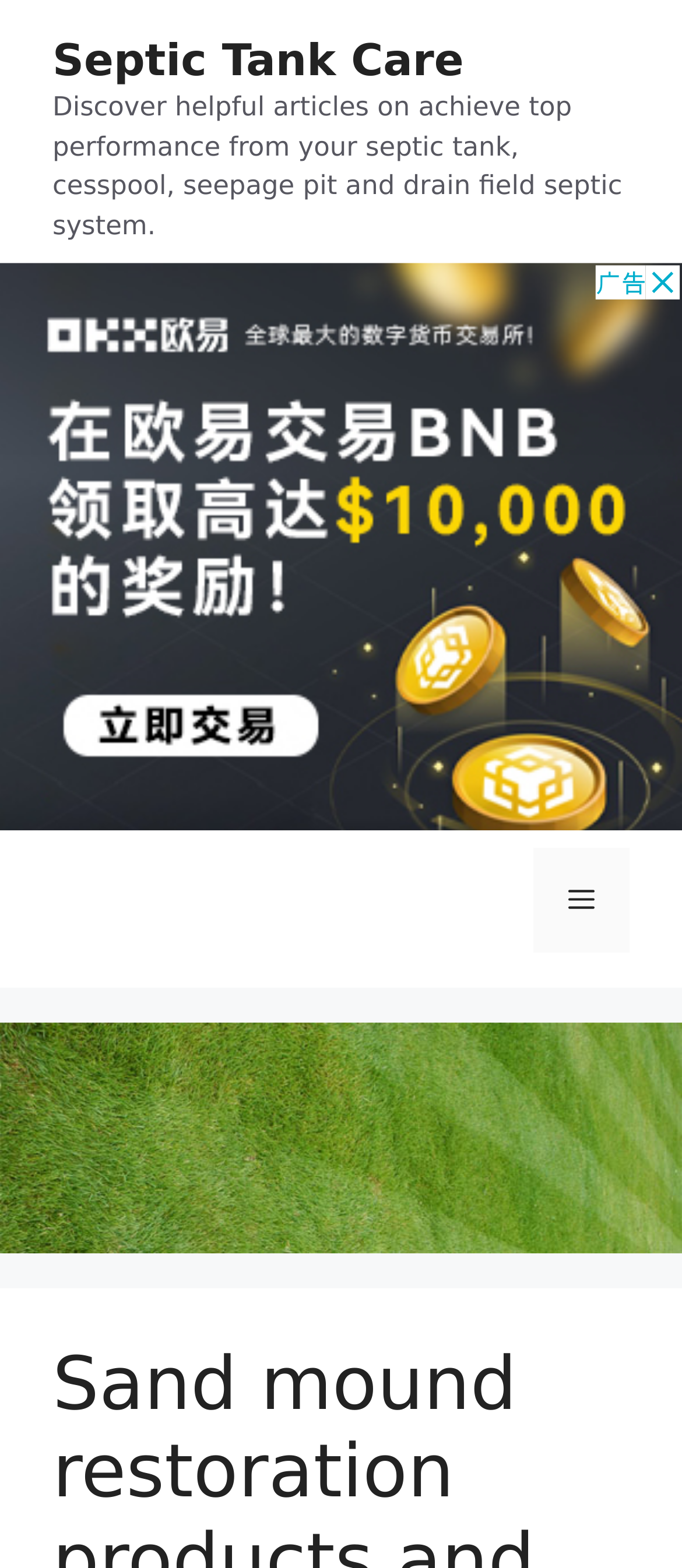Based on the description "aria-label="Advertisement" name="aswift_1" title="Advertisement"", find the bounding box of the specified UI element.

[0.0, 0.167, 1.0, 0.53]